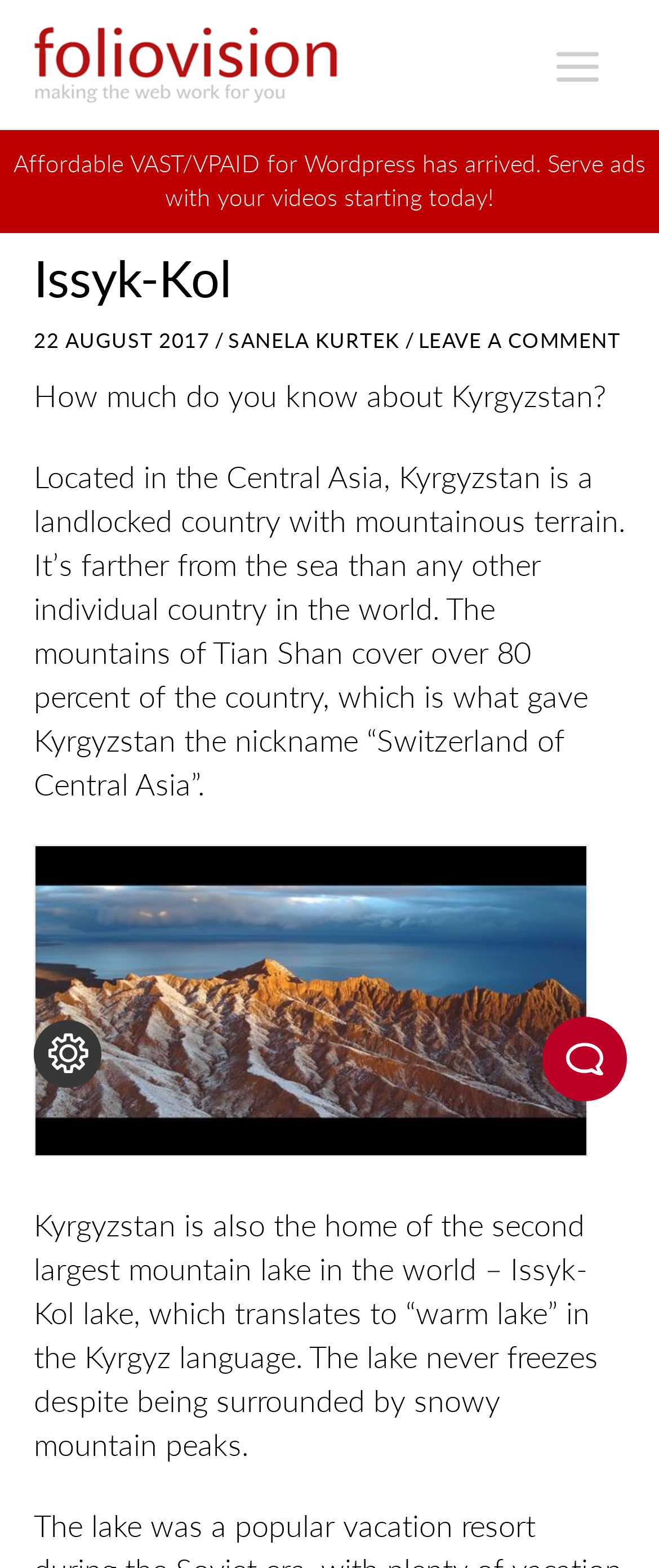What is Kyrgyzstan nicknamed?
Based on the screenshot, give a detailed explanation to answer the question.

I found this information in the paragraph that describes Kyrgyzstan's geography, which states that the country is nicknamed 'Switzerland of Central Asia' due to its mountainous terrain.